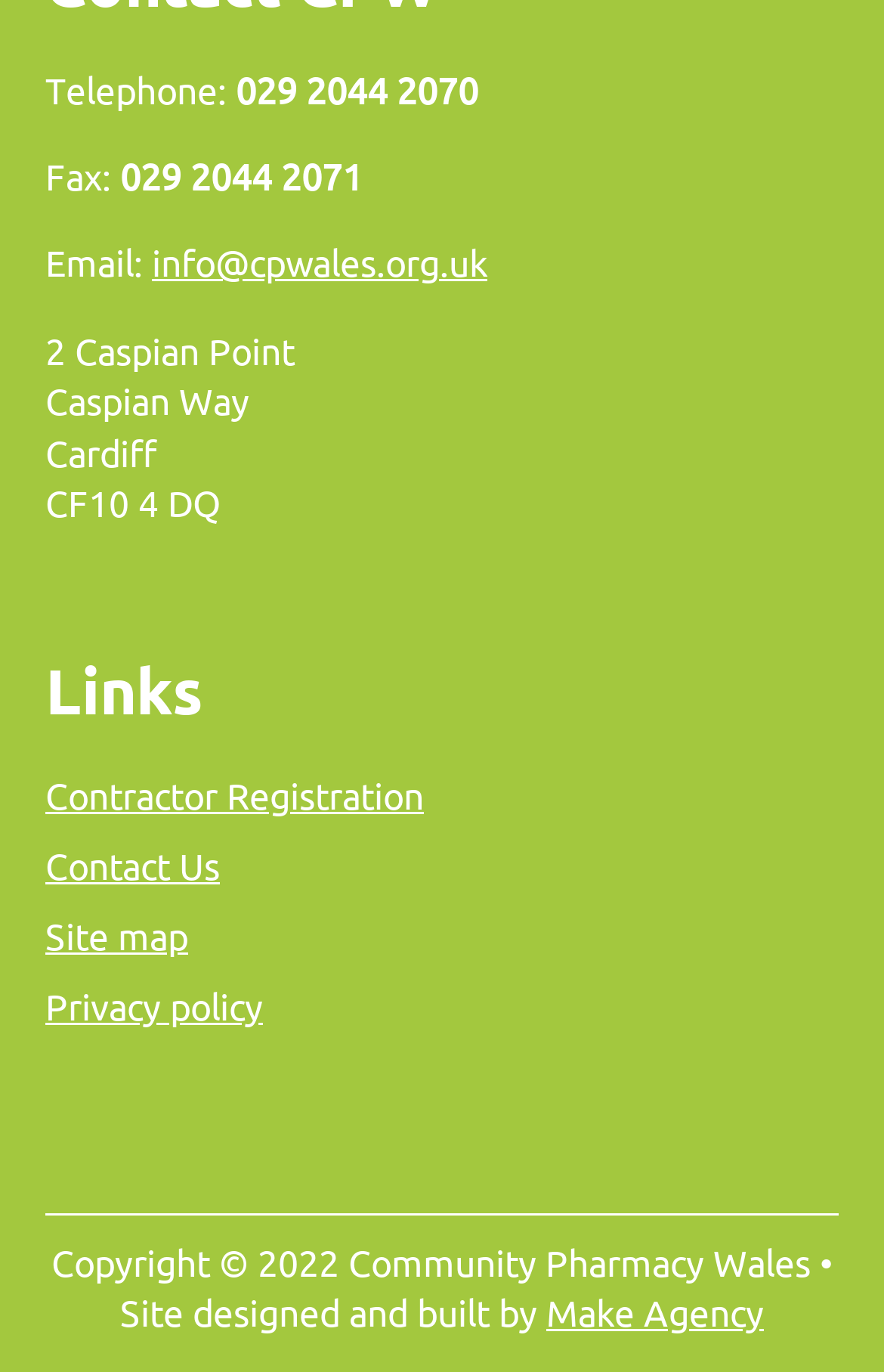What is the address of Community Pharmacy Wales?
Based on the image, provide a one-word or brief-phrase response.

2 Caspian Point, Caspian Way, Cardiff, CF10 4 DQ